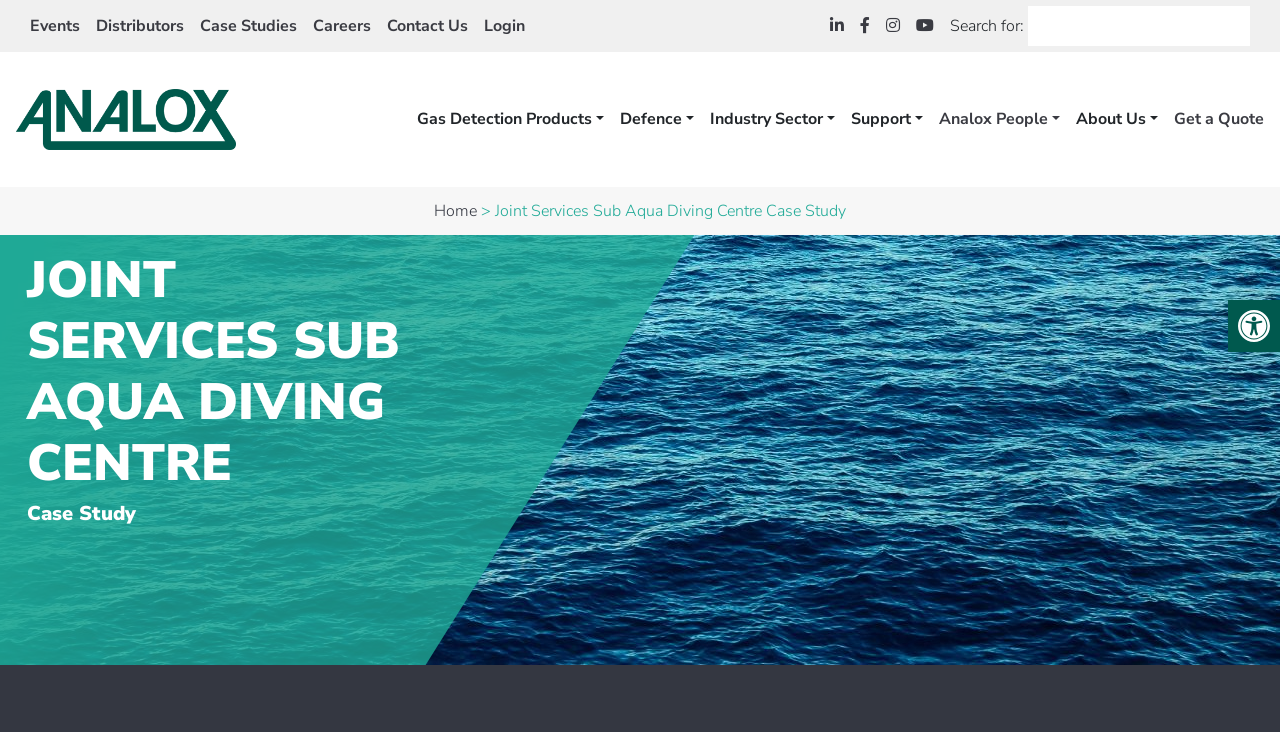What is the purpose of the search bar?
Please respond to the question with a detailed and thorough explanation.

I found a search bar on the page, which has a label 'Search for:' and a text input field. The purpose of this search bar is to allow users to search the website for specific content.